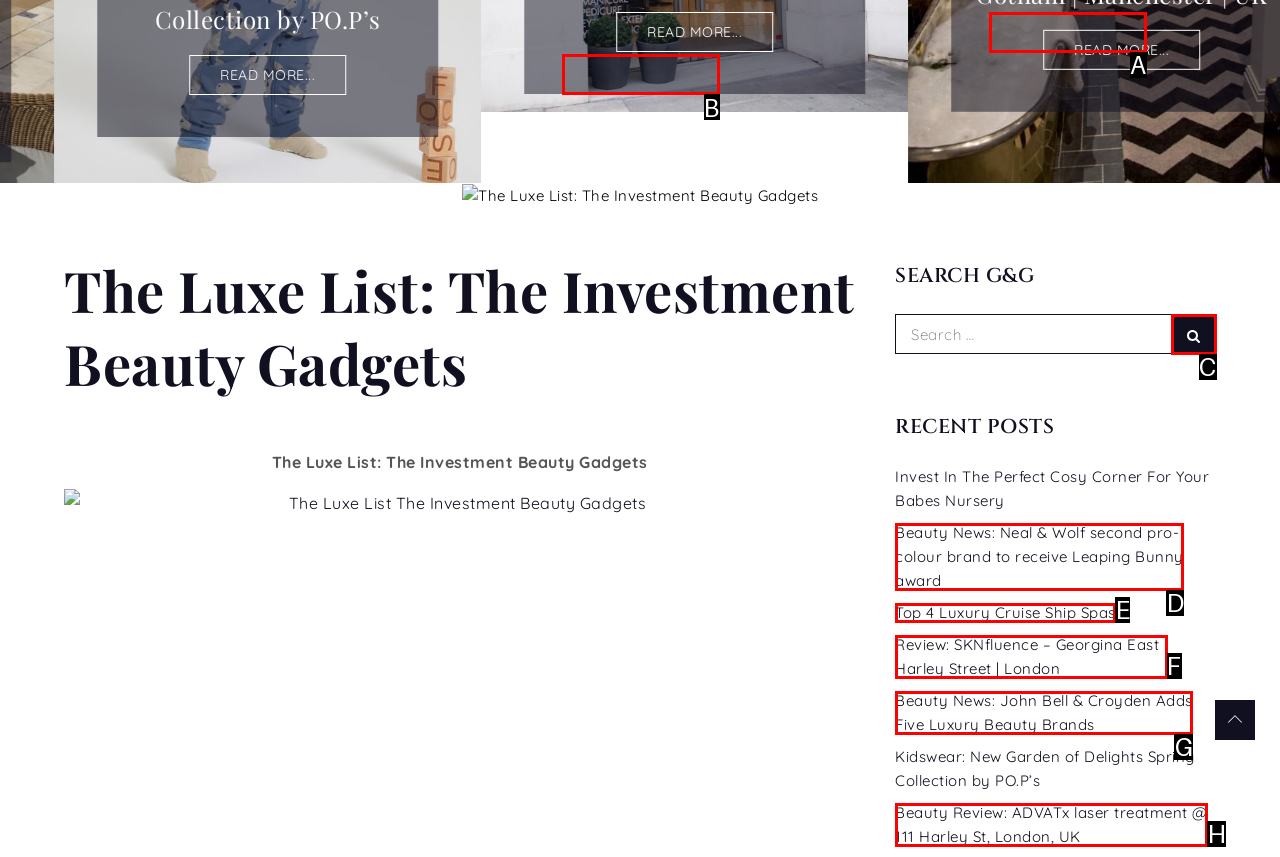From the given options, find the HTML element that fits the description: READ MORE.... Reply with the letter of the chosen element.

B